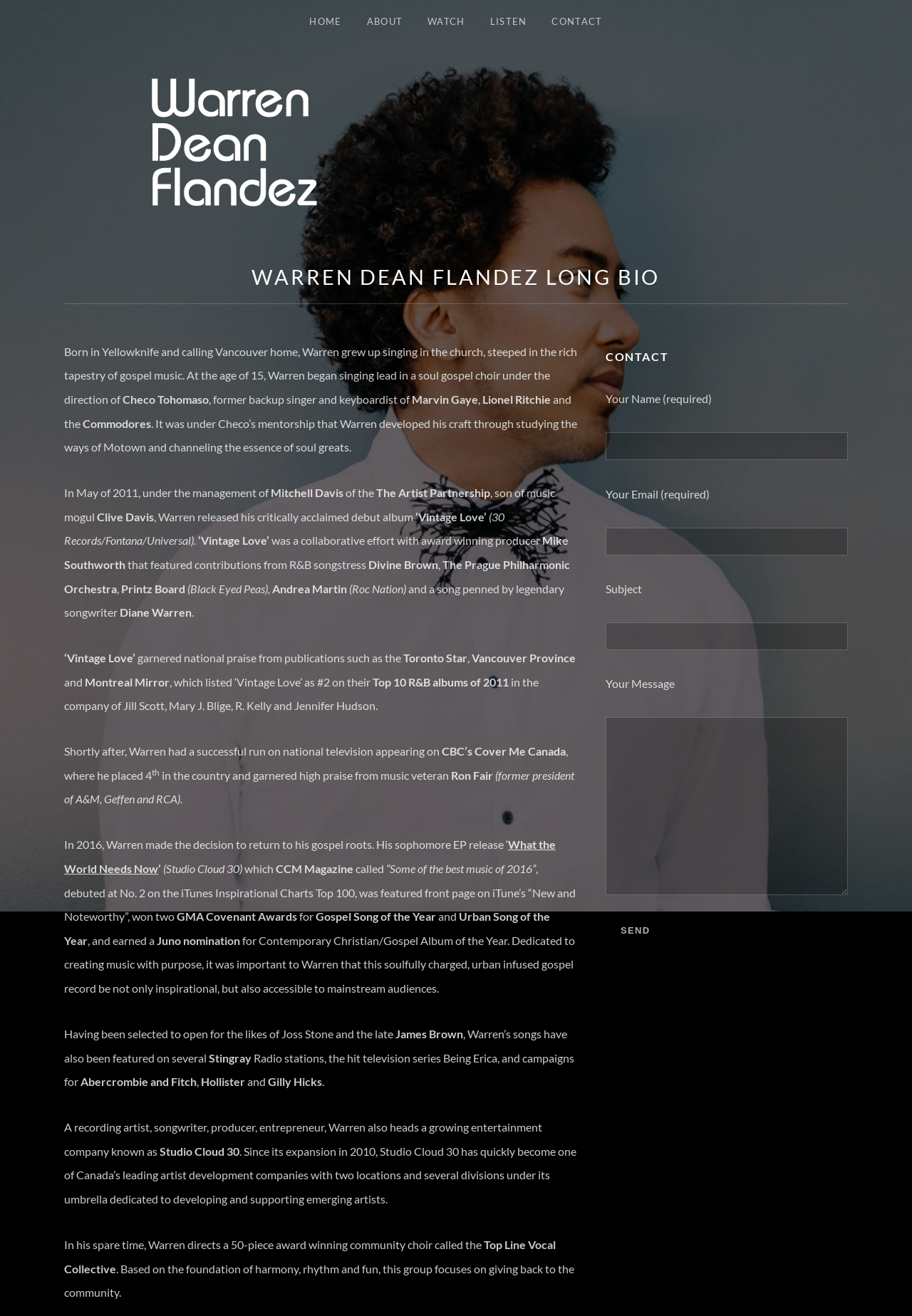Please mark the clickable region by giving the bounding box coordinates needed to complete this instruction: "Click WATCH".

[0.456, 0.0, 0.522, 0.032]